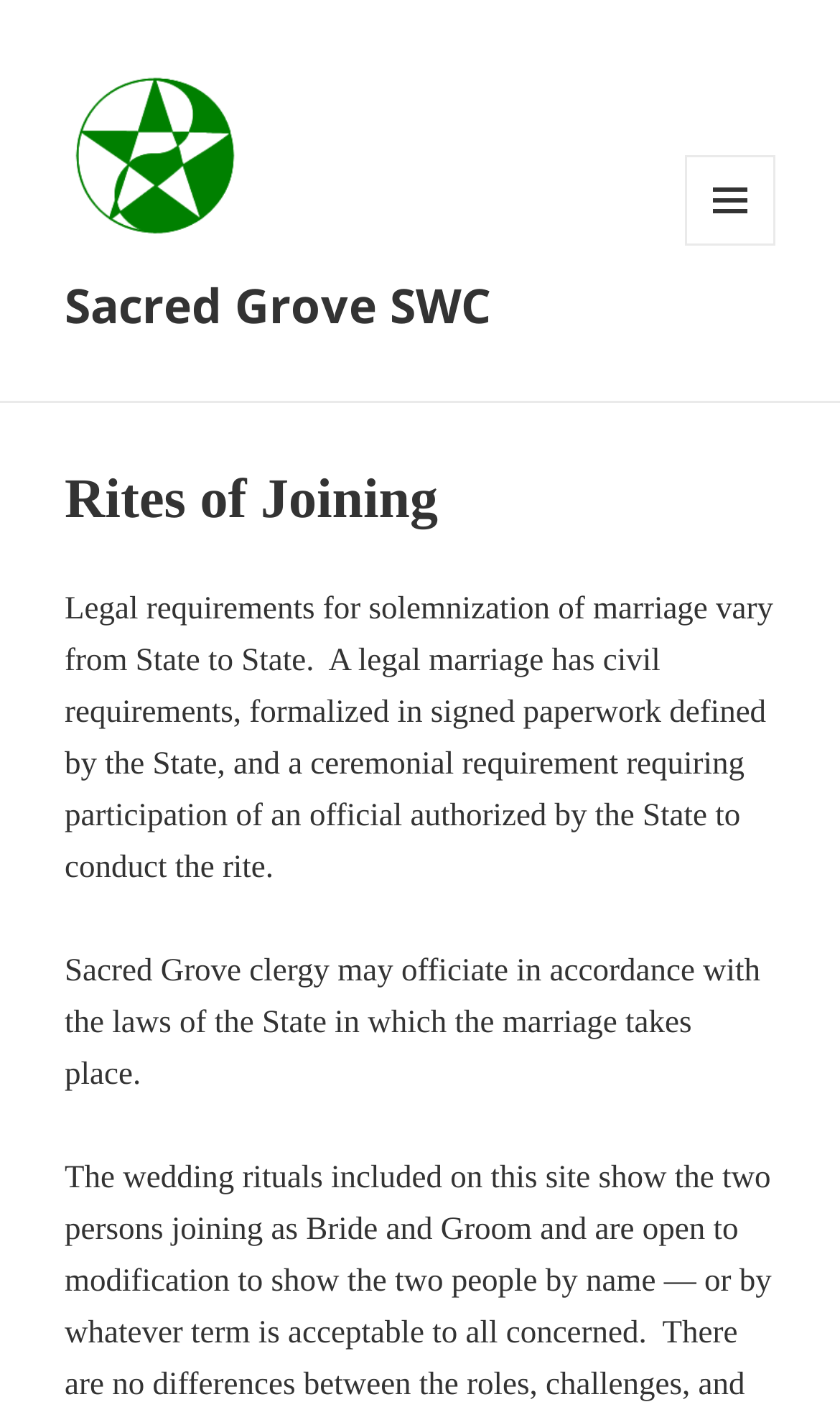Please provide the bounding box coordinates for the UI element as described: "Login". The coordinates must be four floats between 0 and 1, represented as [left, top, right, bottom].

None